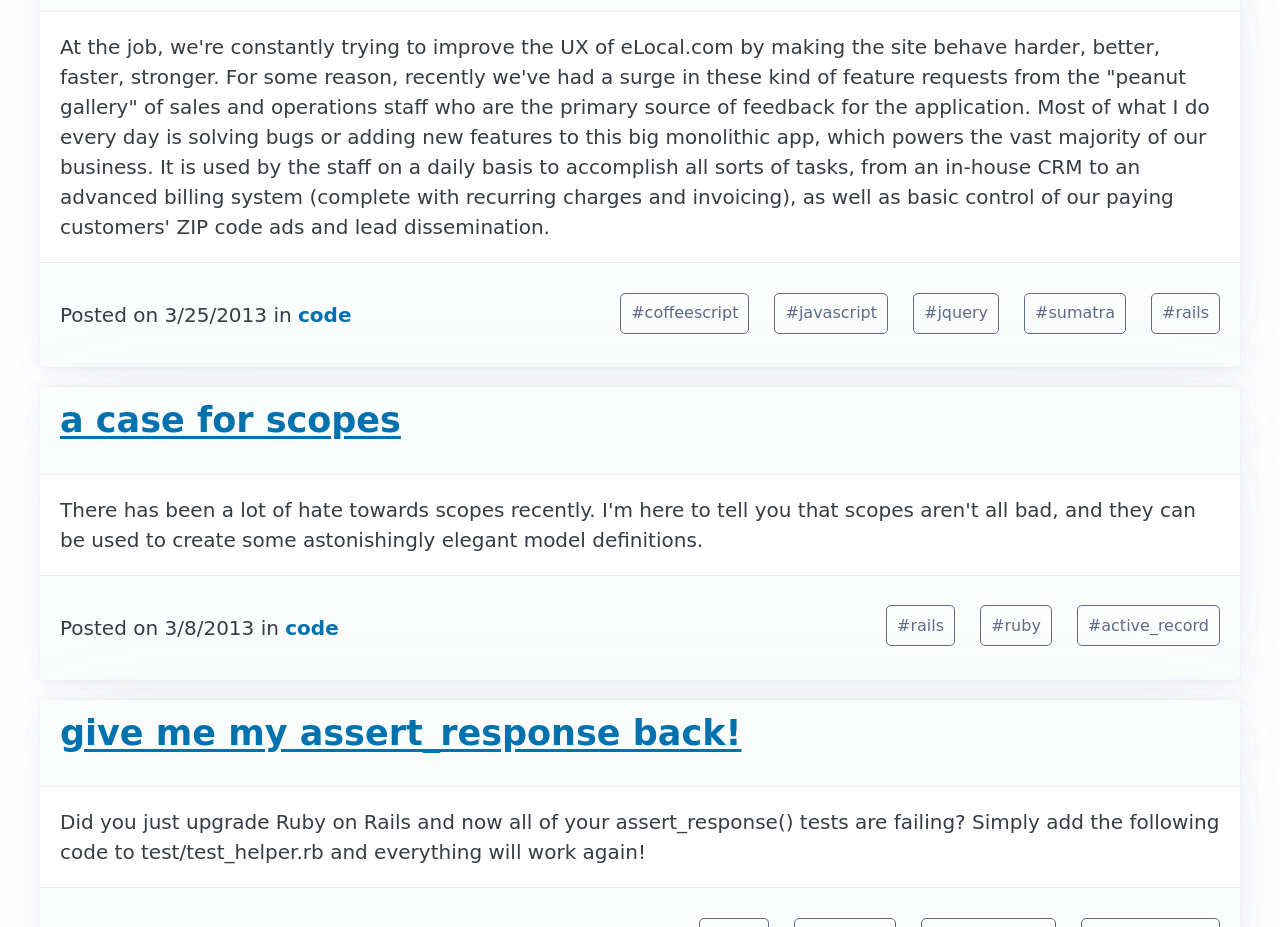Bounding box coordinates are specified in the format (top-left x, top-left y, bottom-right x, bottom-right y). All values are floating point numbers bounded between 0 and 1. Please provide the bounding box coordinate of the region this sentence describes: #rails

[0.692, 0.653, 0.746, 0.697]